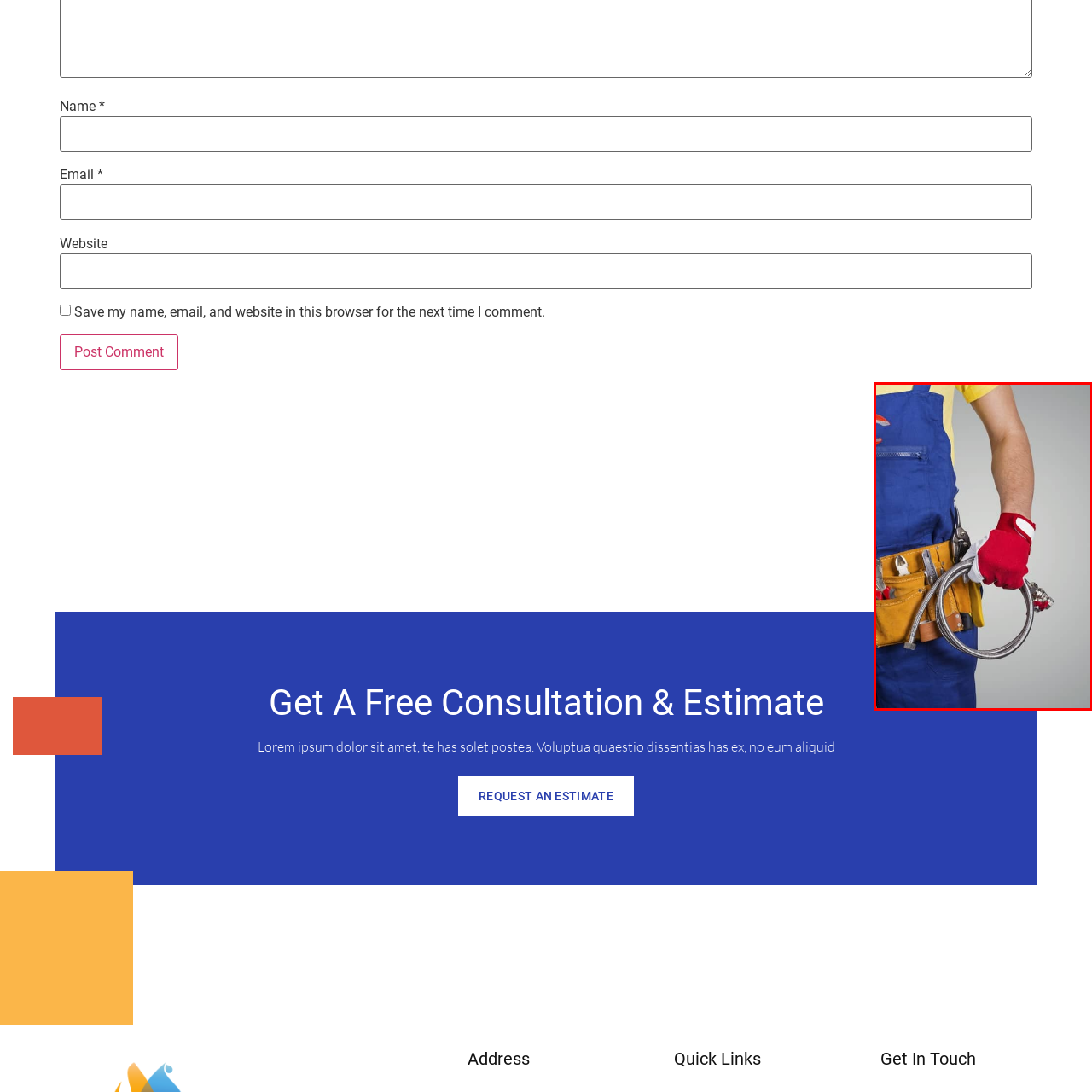Craft a detailed explanation of the image surrounded by the red outline.

The image features a plumber ready for work, showcasing a professional in action. Wearing a bright yellow shirt under a blue work overalls, he is equipped with a variety of tools tucked into a utility belt, which is common for tradespeople. His gloved hand grips a coiled metallic hose, a typical component used in plumbing tasks, reflecting the craftsmanship involved in repairing or installing fixtures. The background is minimalistic, emphasizing his readiness and the tools of the trade, suggesting a focus on efficiency and skill in his work. This visual encapsulates the essence of plumbing services, highlighting the blend of functionality and expertise in the field.